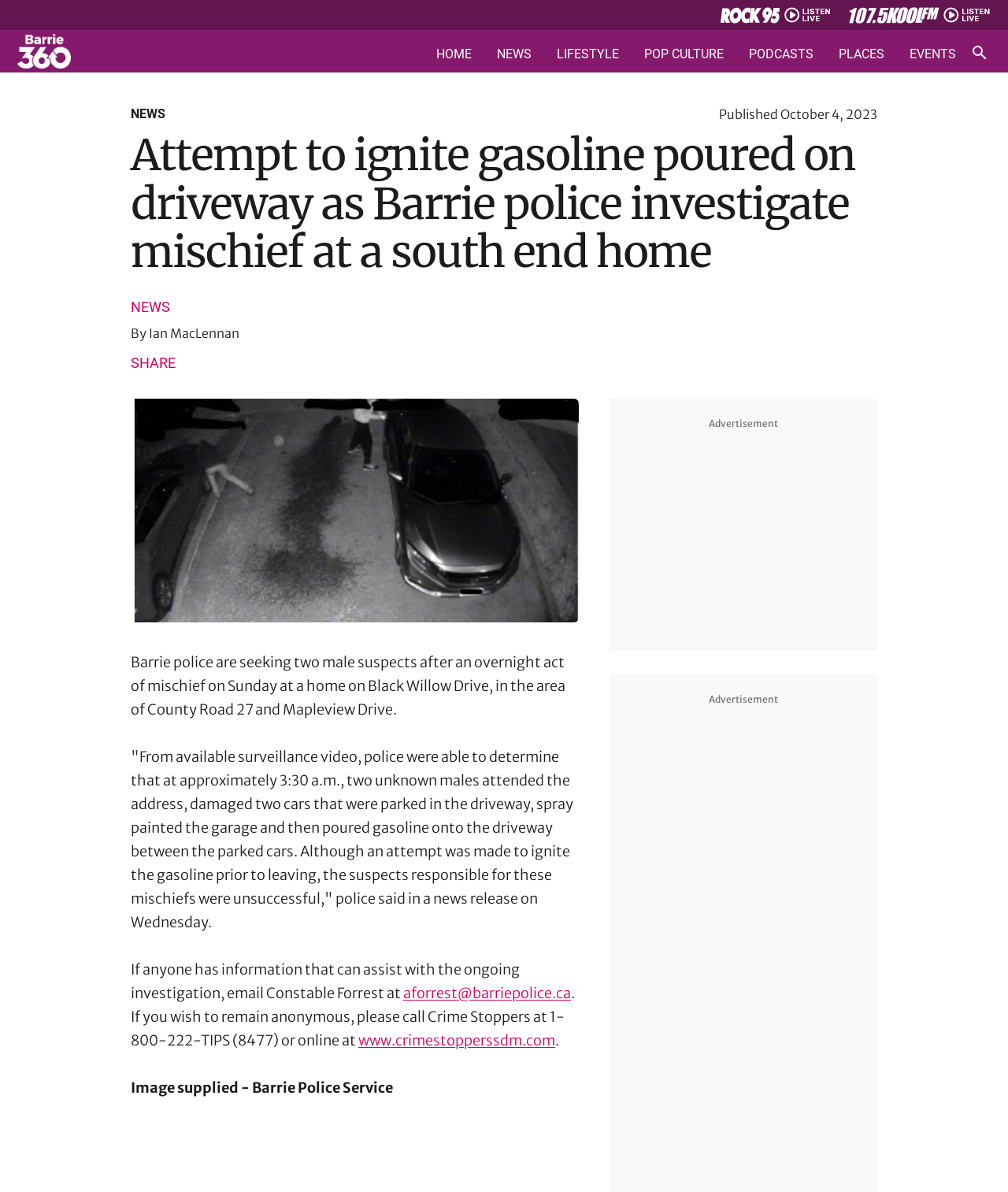Identify the bounding box of the UI component described as: "Pop Culture".

[0.639, 0.04, 0.718, 0.051]